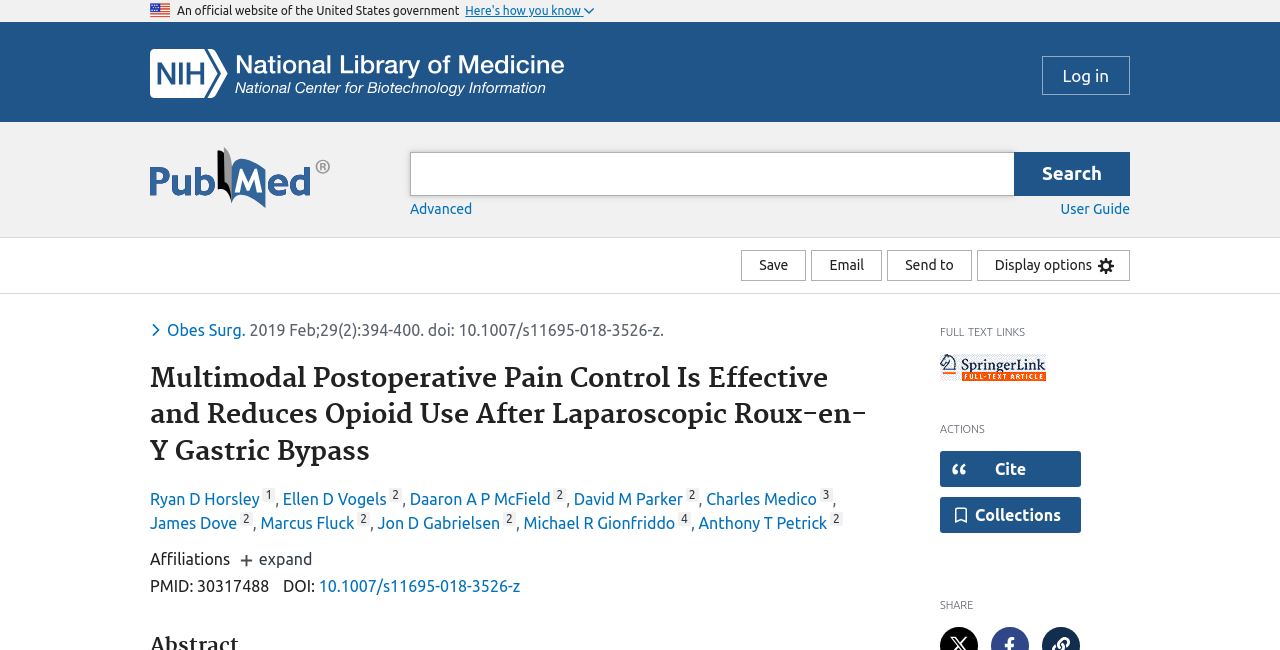What is the journal name of the article?
Give a detailed explanation using the information visible in the image.

The journal name of the article is 'Obesity surgery', which is indicated by the 'Toggle dropdown menu for journal Obesity surgery' button located in the header area of the webpage, with a bounding box coordinate of [0.117, 0.494, 0.189, 0.522].